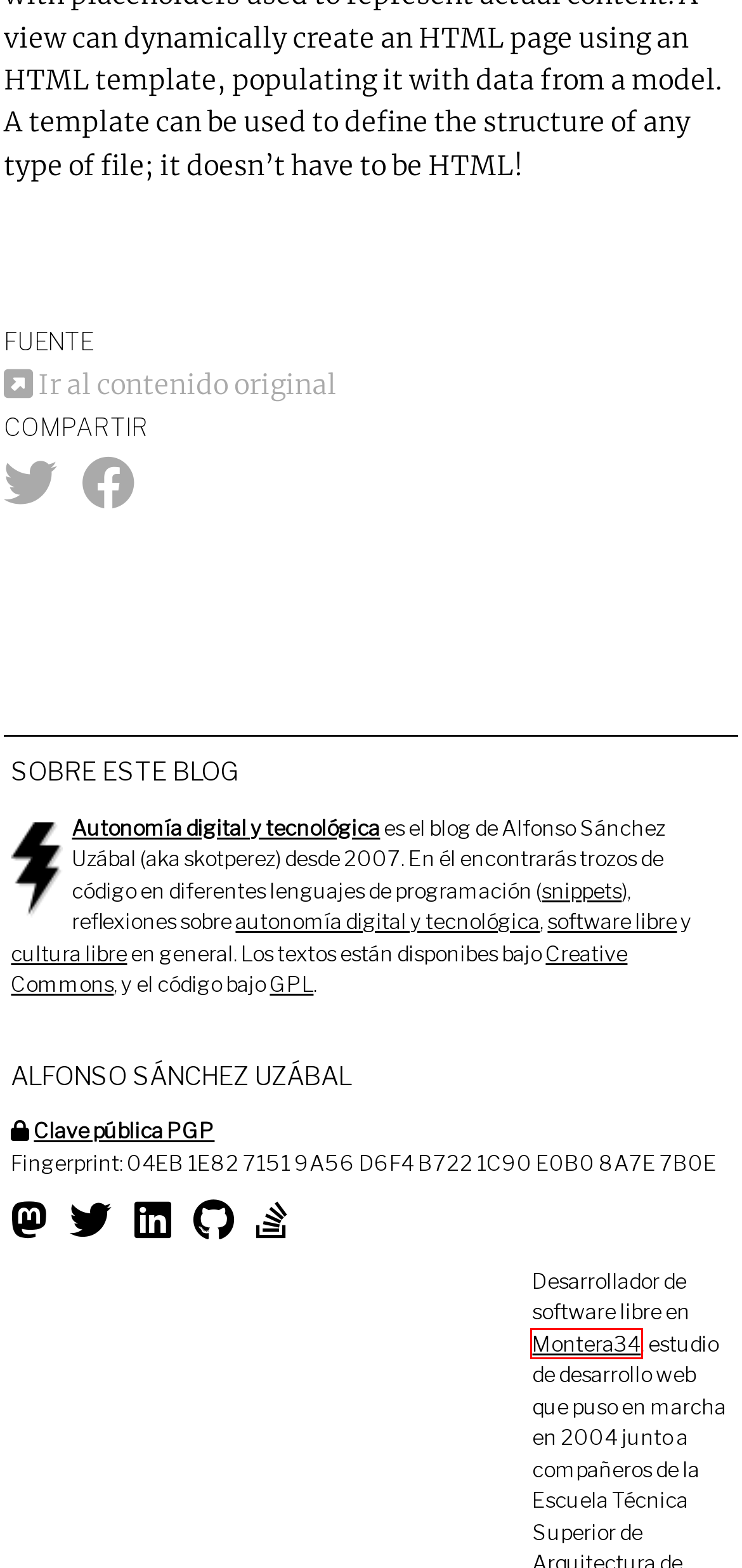Review the screenshot of a webpage which includes a red bounding box around an element. Select the description that best fits the new webpage once the element in the bounding box is clicked. Here are the candidates:
A. Newsletter | Autonomía digital y tecnológica
B. Autonomía digital y tecnológica | Código e ideas para una internet distribuida
C. Licencia de contenidos | Autonomía digital y tecnológica
D. Linkoteca. Archivo de navegación | Autonomía digital y tecnológica
E. Montera34 | Quizás no necesites una web
F. The GNU General Public License v3.0
- GNU Project - Free Software Foundation
G. Ciudades para un Futuro más Sostenible
H. Linux Bash Scripting Part3 – Parameters and Options | Autonomía digital y tecnológica

E